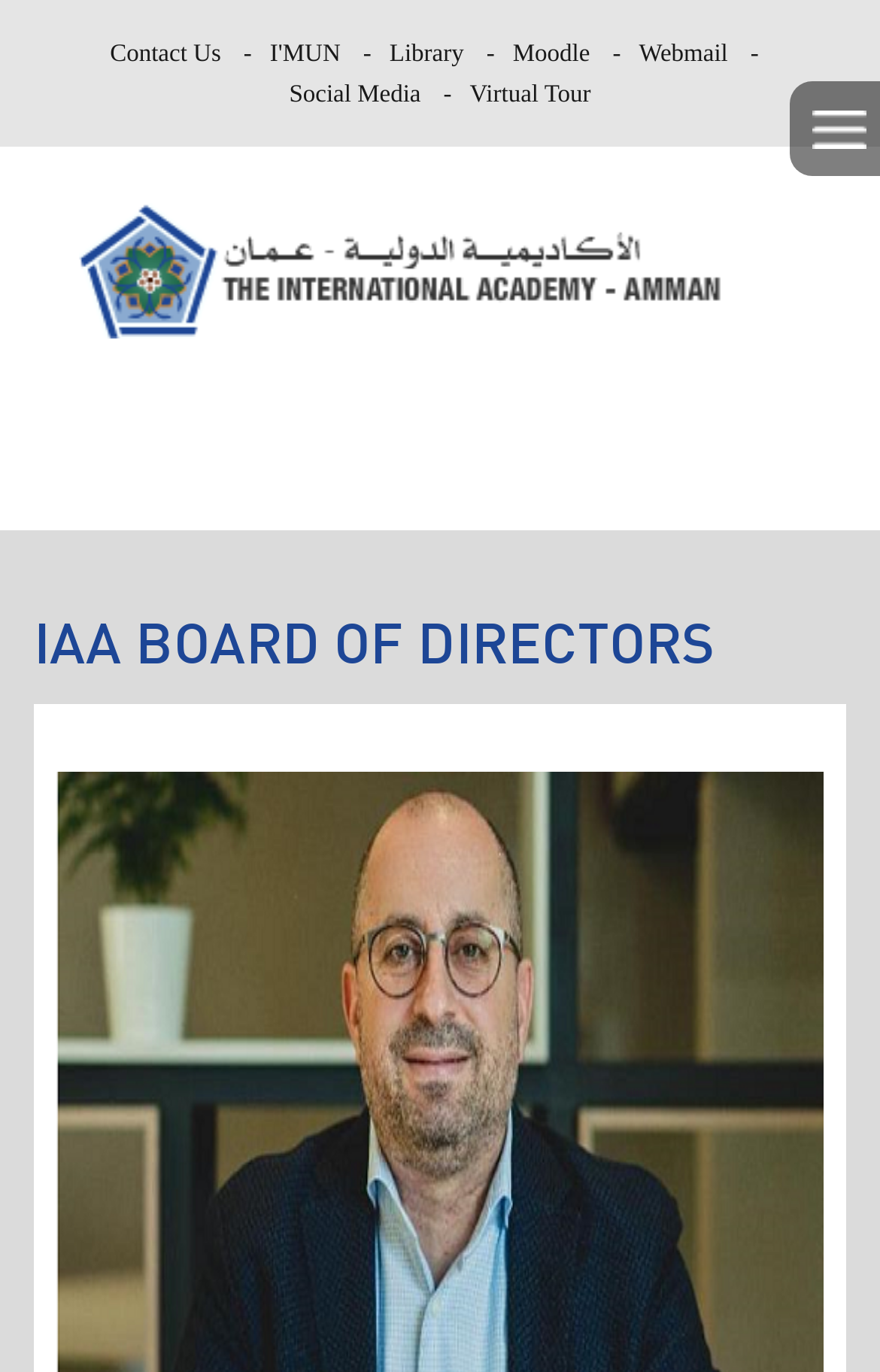Locate the bounding box coordinates of the region to be clicked to comply with the following instruction: "visit the library". The coordinates must be four float numbers between 0 and 1, in the form [left, top, right, bottom].

[0.443, 0.028, 0.575, 0.054]